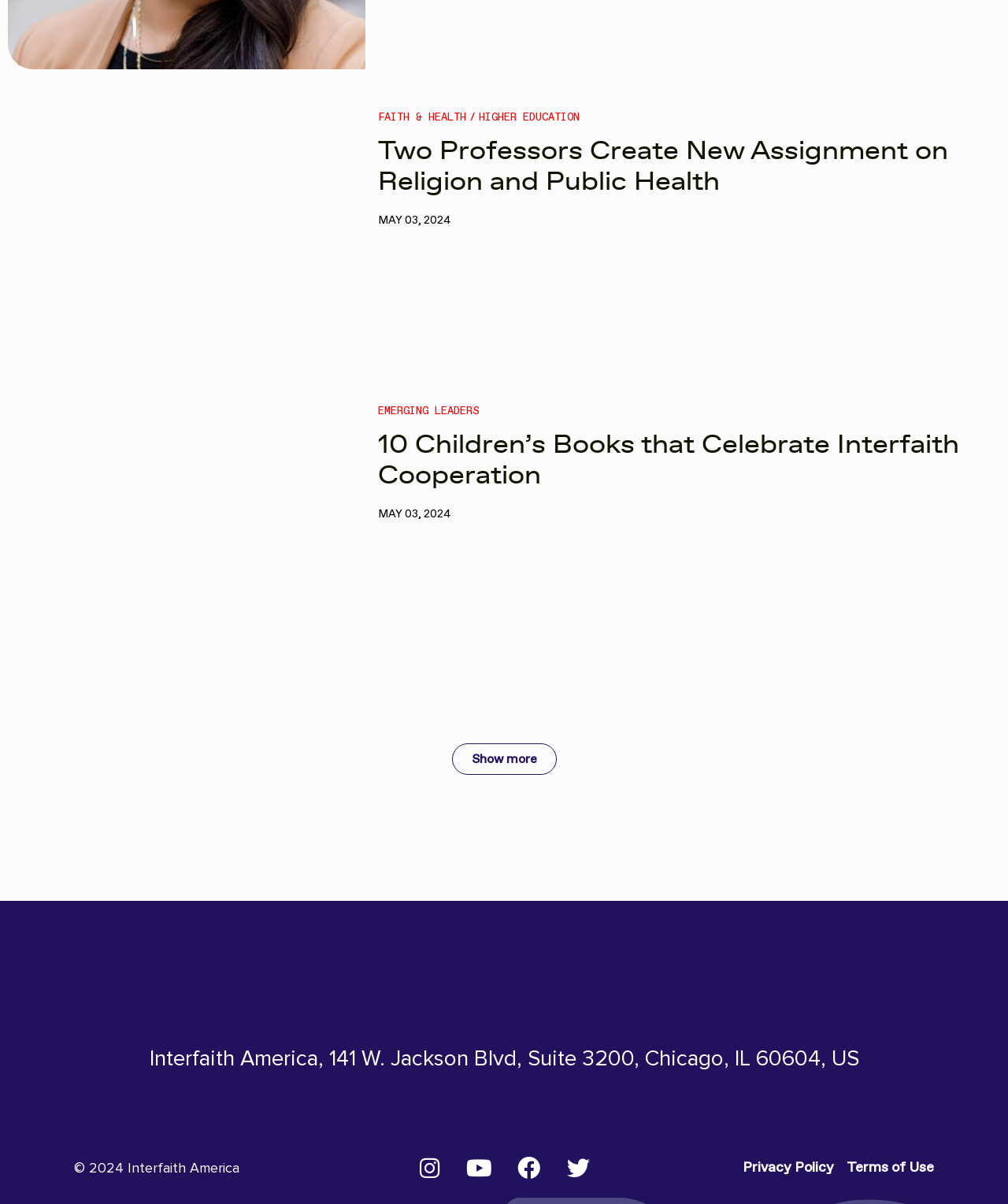What is the date of the first article?
Respond with a short answer, either a single word or a phrase, based on the image.

MAY 03, 2024